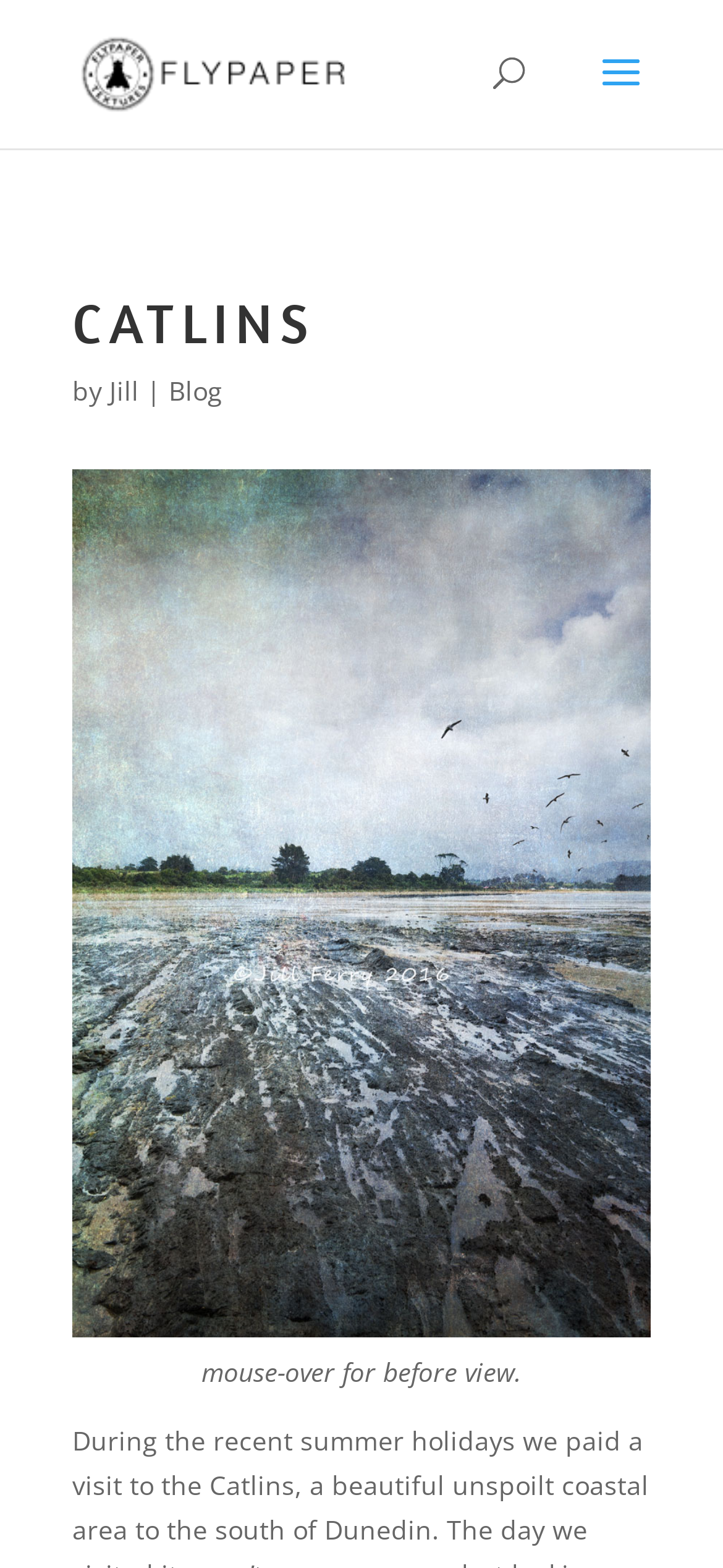What is the name of the linked website?
From the screenshot, provide a brief answer in one word or phrase.

Flypaper Textures